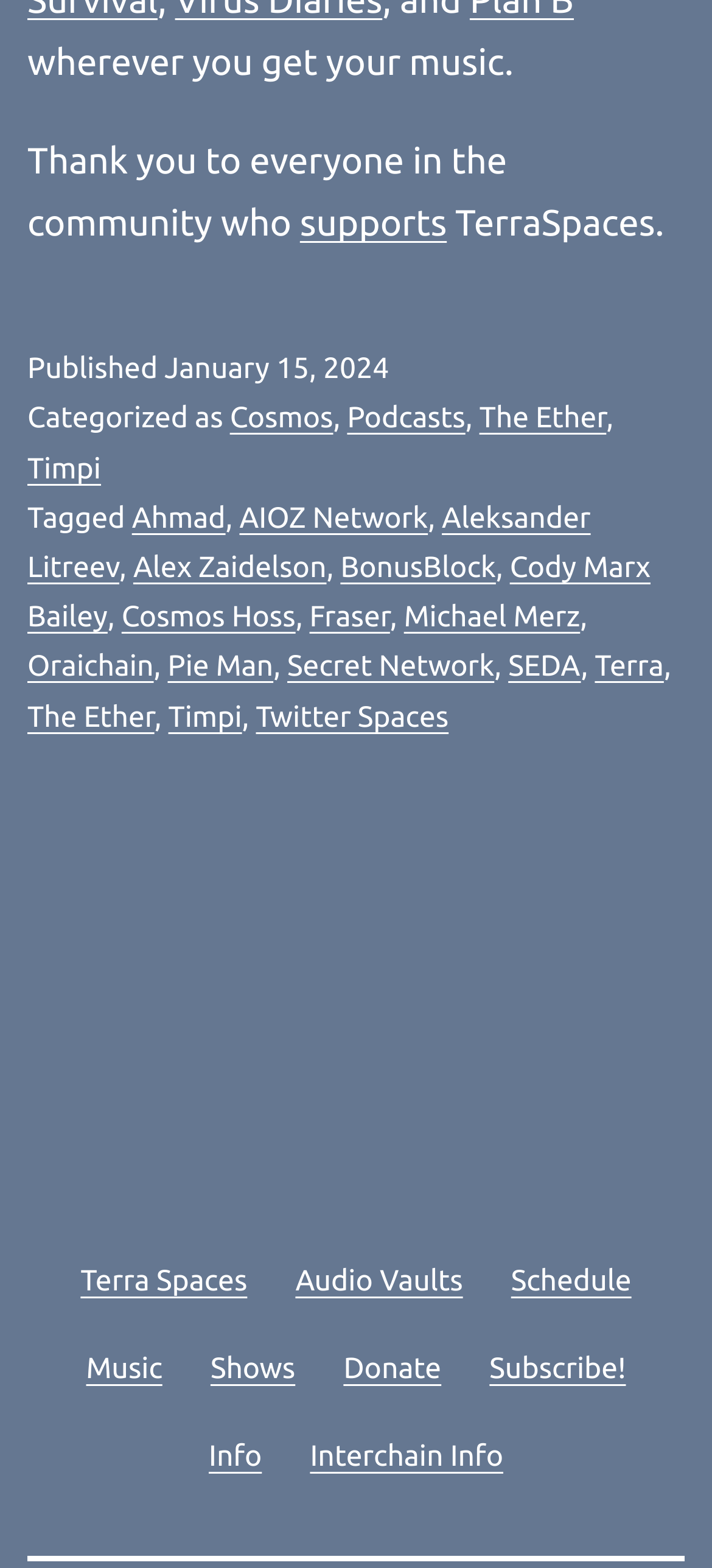Determine the bounding box coordinates for the area you should click to complete the following instruction: "visit Cosmos".

[0.323, 0.257, 0.468, 0.278]